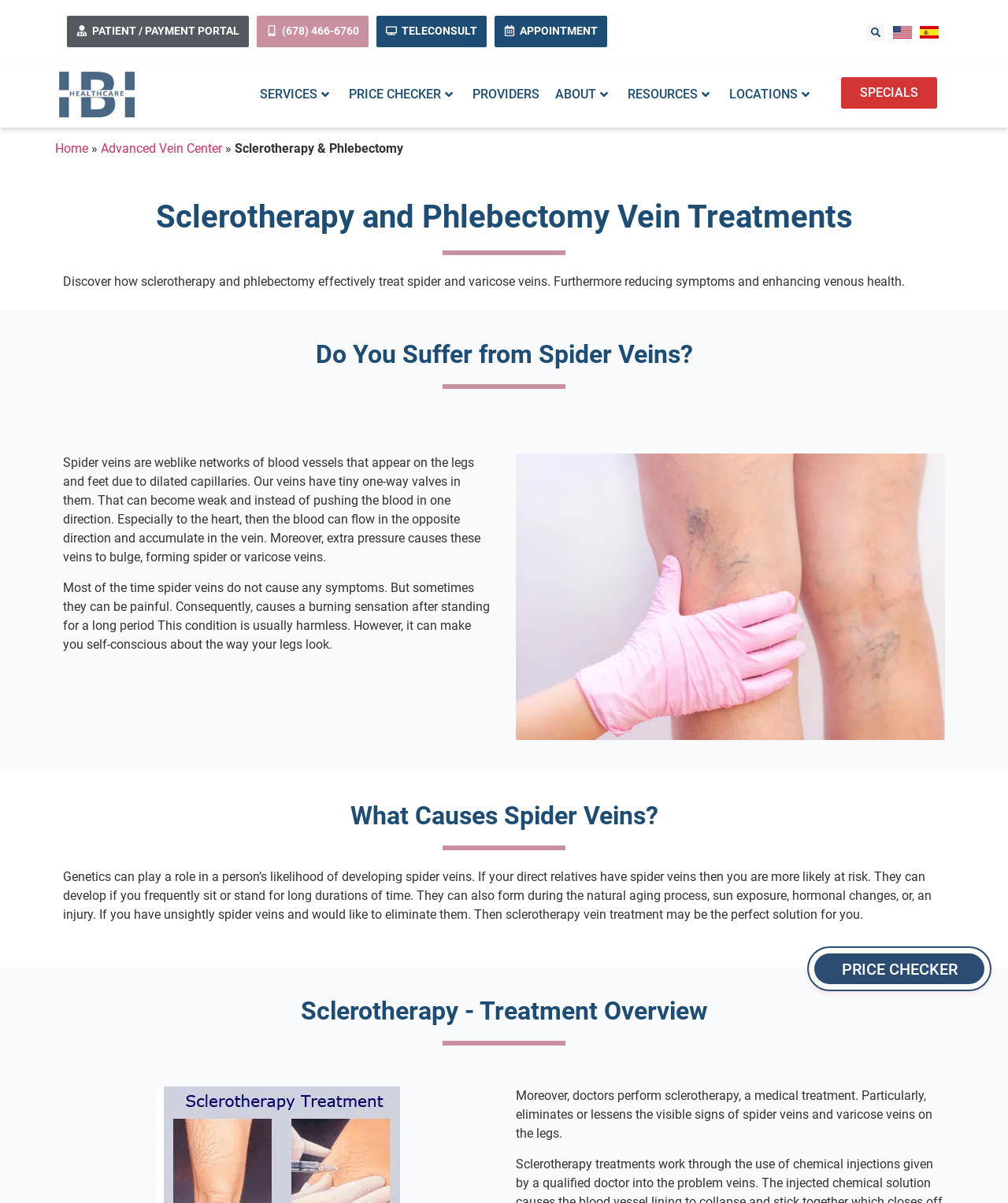Give the bounding box coordinates for the element described by: "Sample Page".

None